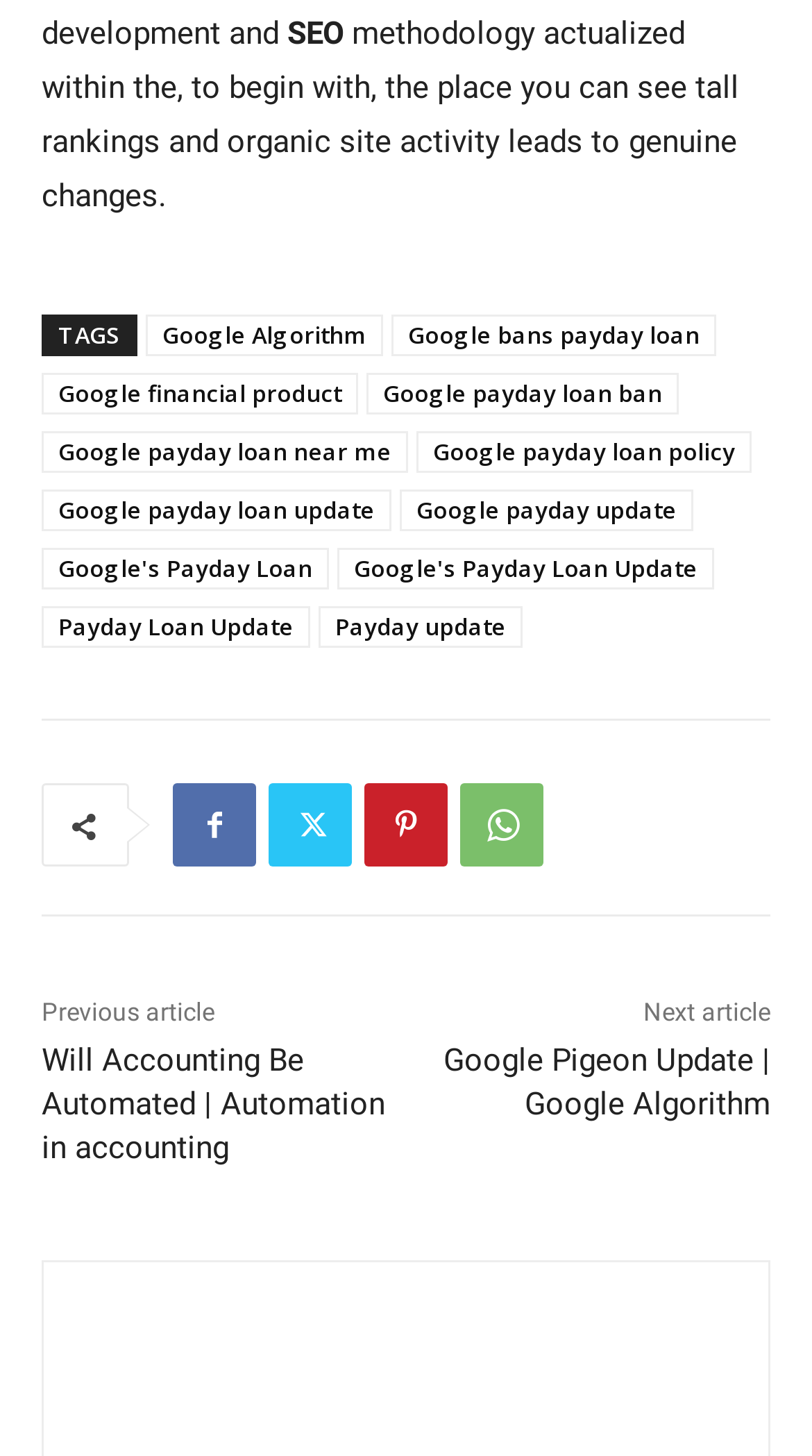What is the position of the 'TAGS' text relative to the 'SEO' text?
With the help of the image, please provide a detailed response to the question.

To determine the position of the 'TAGS' text relative to the 'SEO' text, I compared their bounding box coordinates. The 'SEO' text has a y2 coordinate of 0.035, while the 'TAGS' text has a y1 coordinate of 0.219. Since the y1 coordinate of 'TAGS' is greater than the y2 coordinate of 'SEO', the 'TAGS' text is below the 'SEO' text.